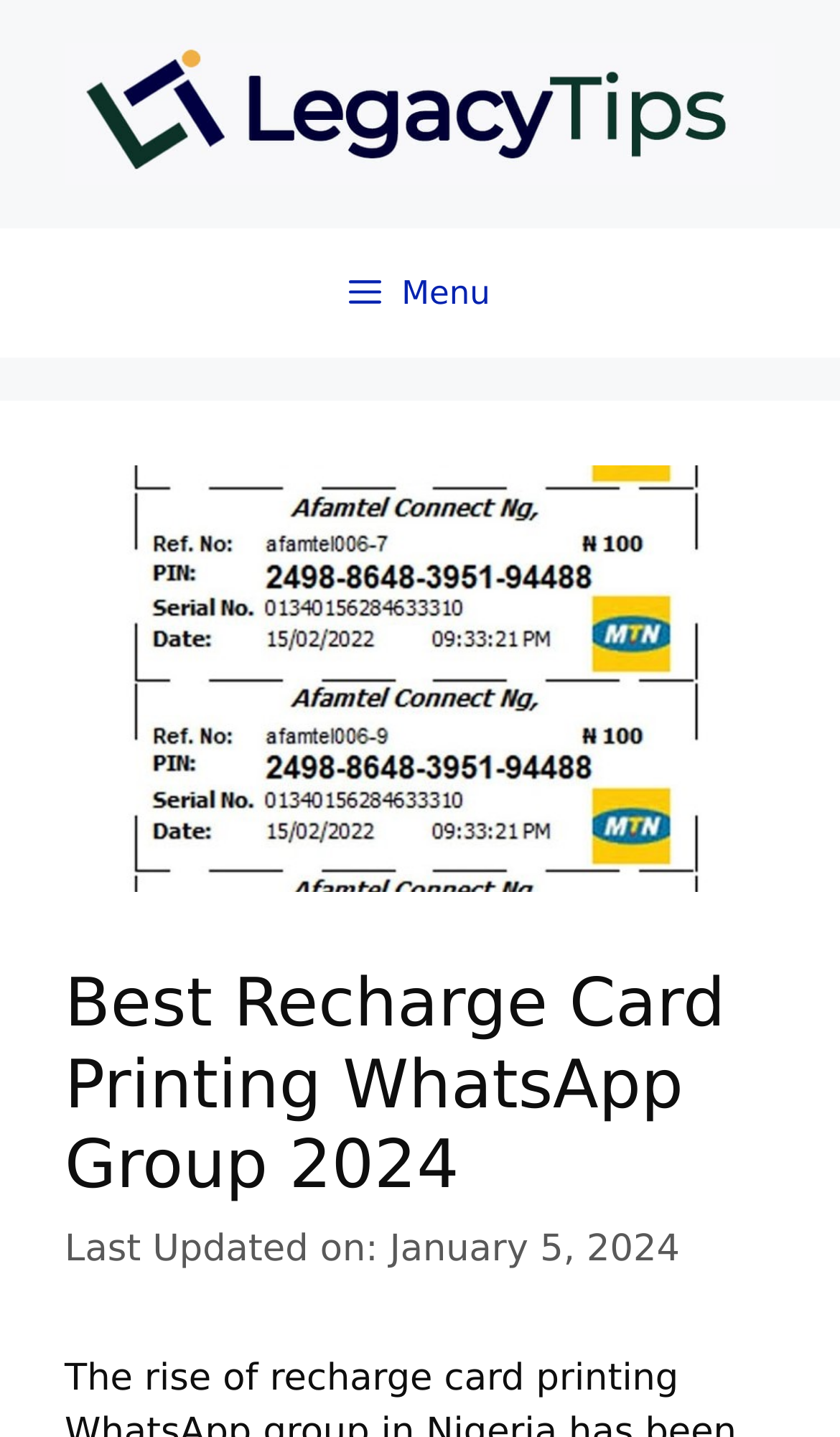Locate the bounding box coordinates of the UI element described by: "Vermont CBD gummies". Provide the coordinates as four float numbers between 0 and 1, formatted as [left, top, right, bottom].

None